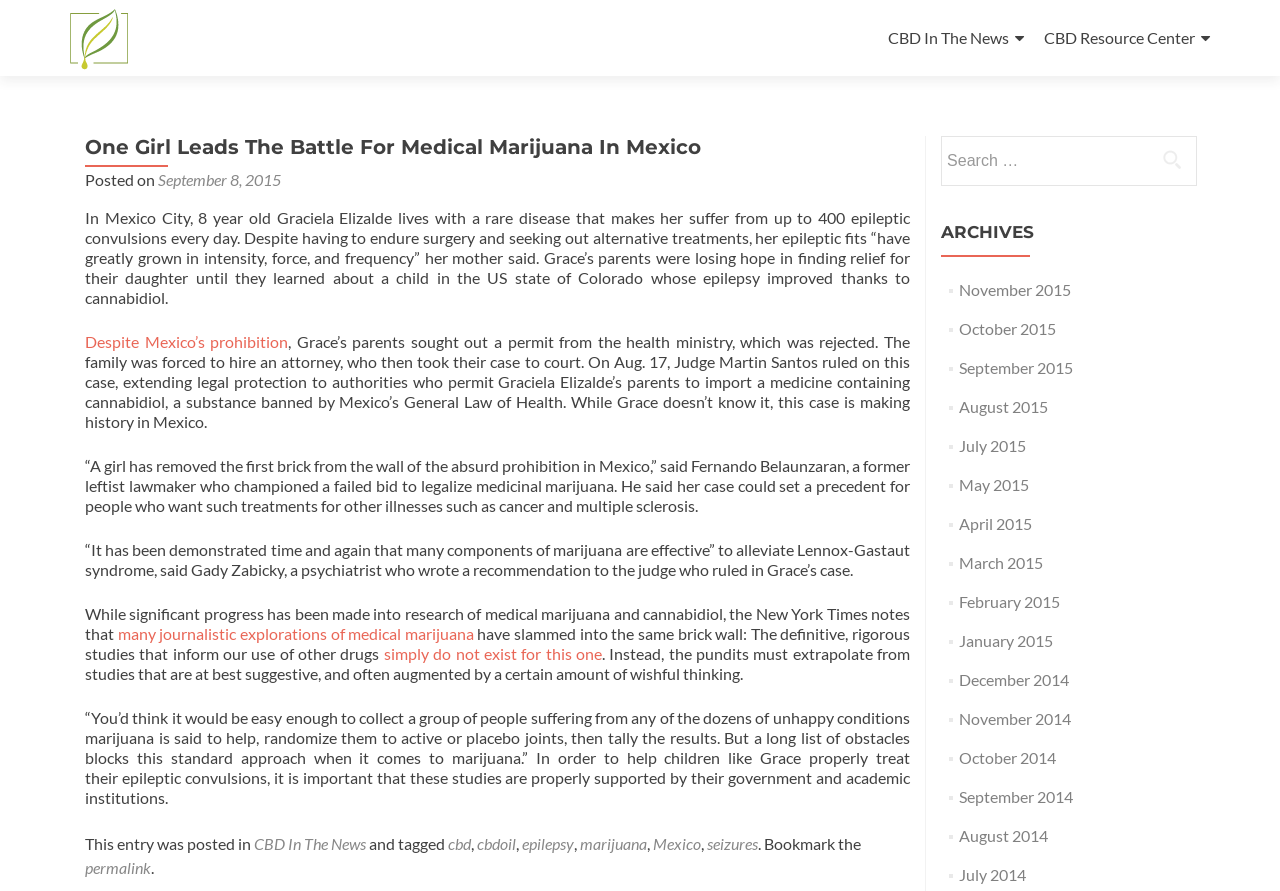Please identify the bounding box coordinates of the clickable area that will allow you to execute the instruction: "Click on 'Print'".

None